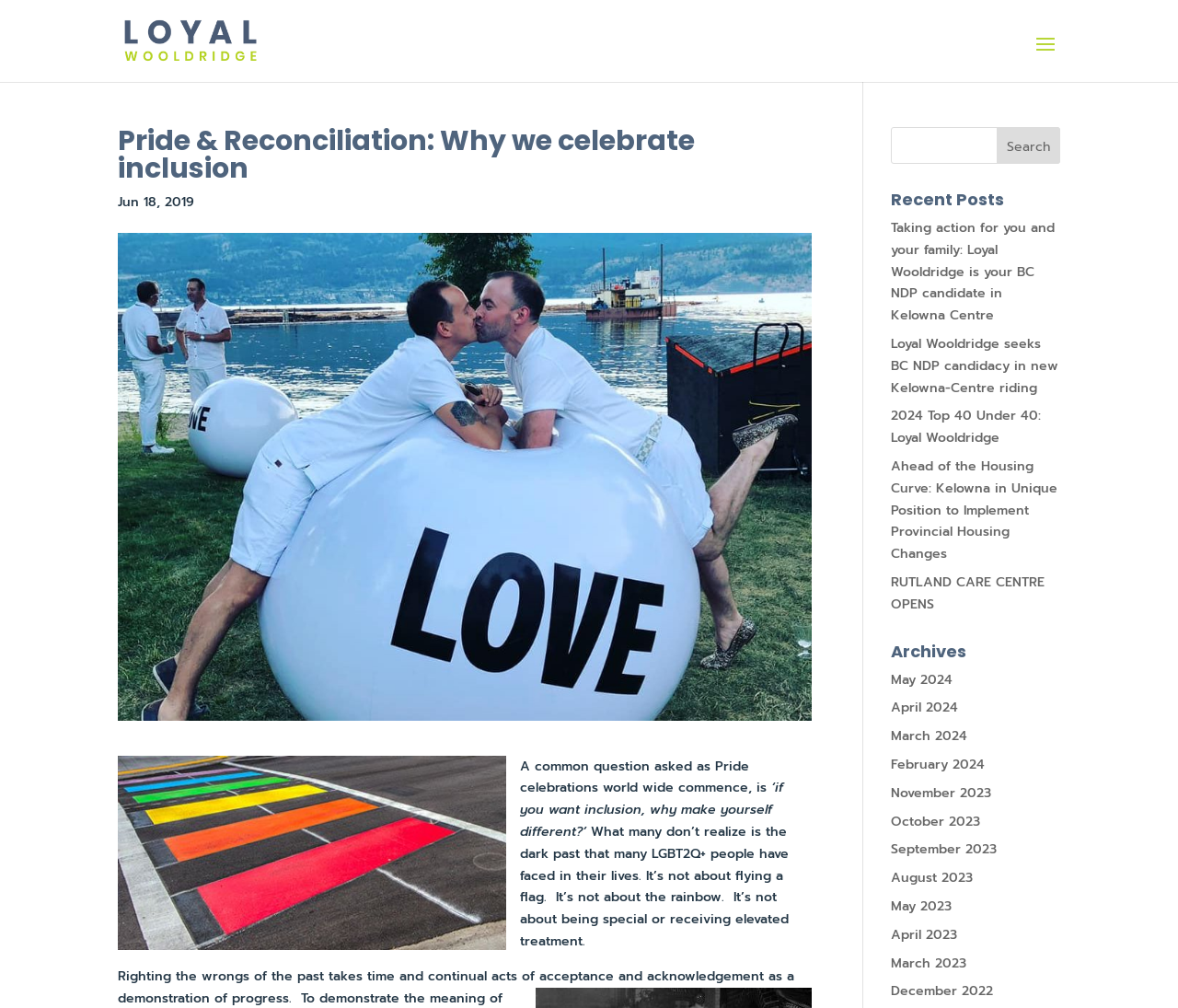Using the provided element description: "RUTLAND CARE CENTRE OPENS", identify the bounding box coordinates. The coordinates should be four floats between 0 and 1 in the order [left, top, right, bottom].

[0.756, 0.568, 0.887, 0.609]